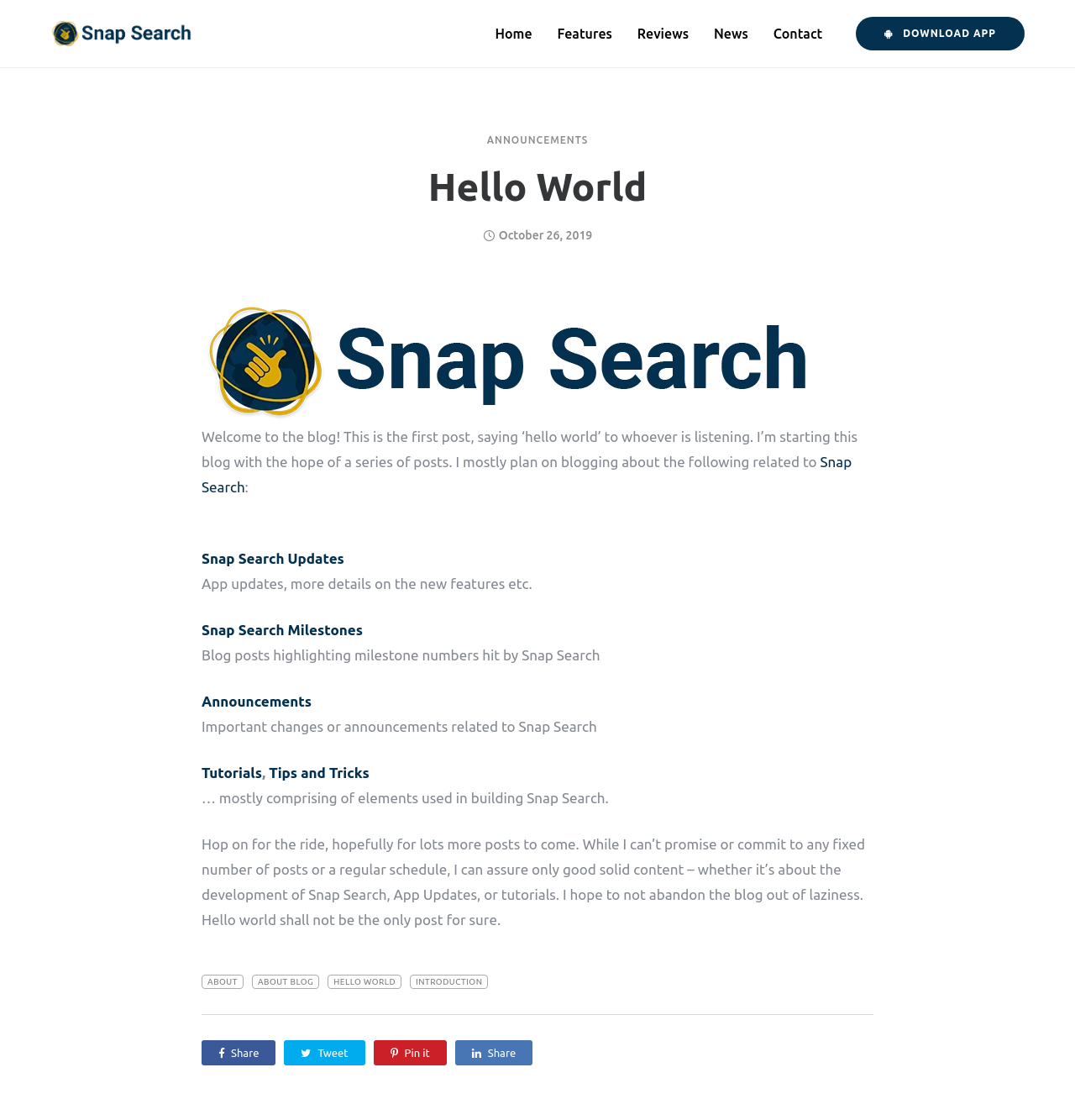Use a single word or phrase to answer the question: 
What is the purpose of this blog?

To share updates, tutorials, and news